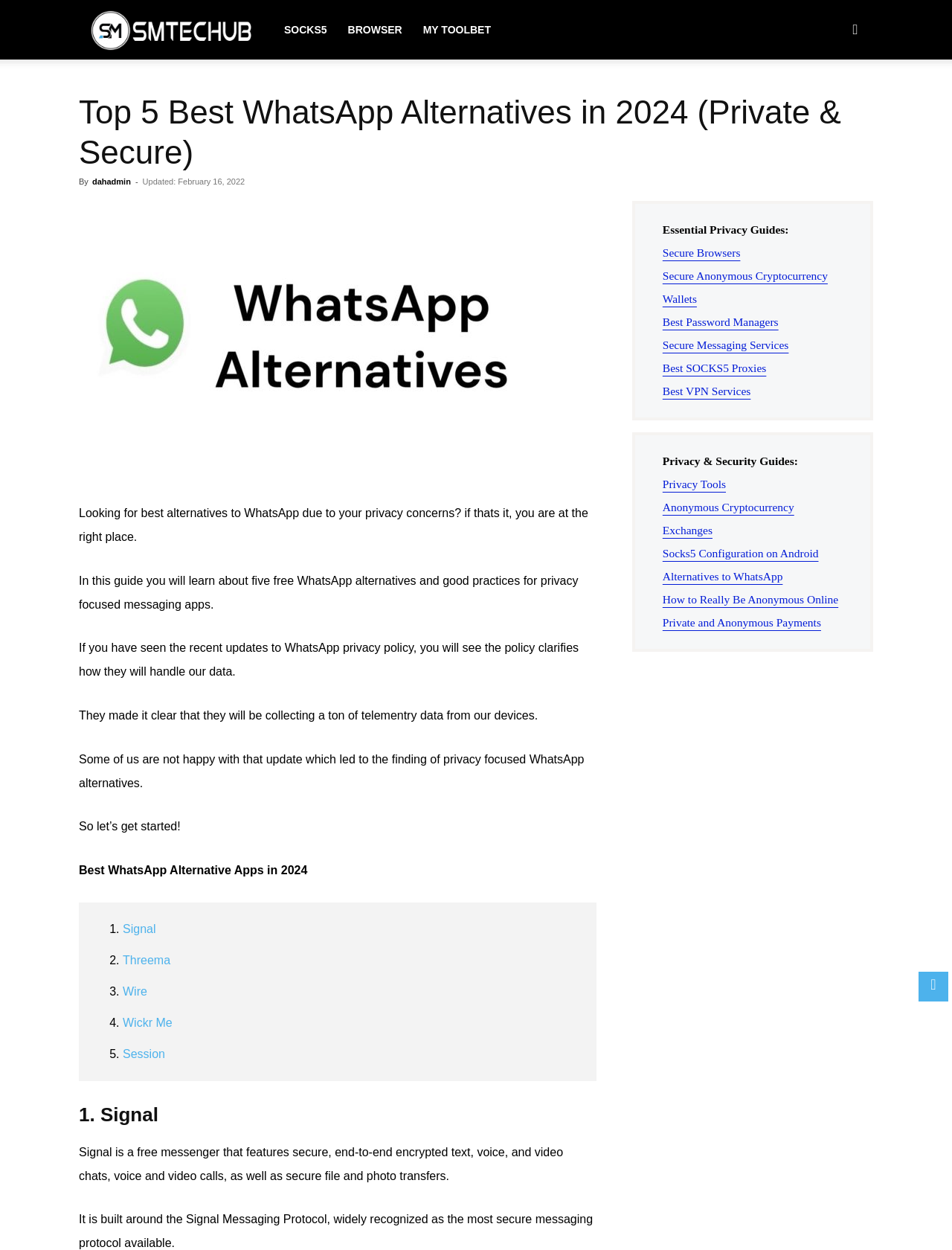Find the bounding box coordinates for the area that must be clicked to perform this action: "Check out Best VPN Services".

[0.696, 0.308, 0.789, 0.318]